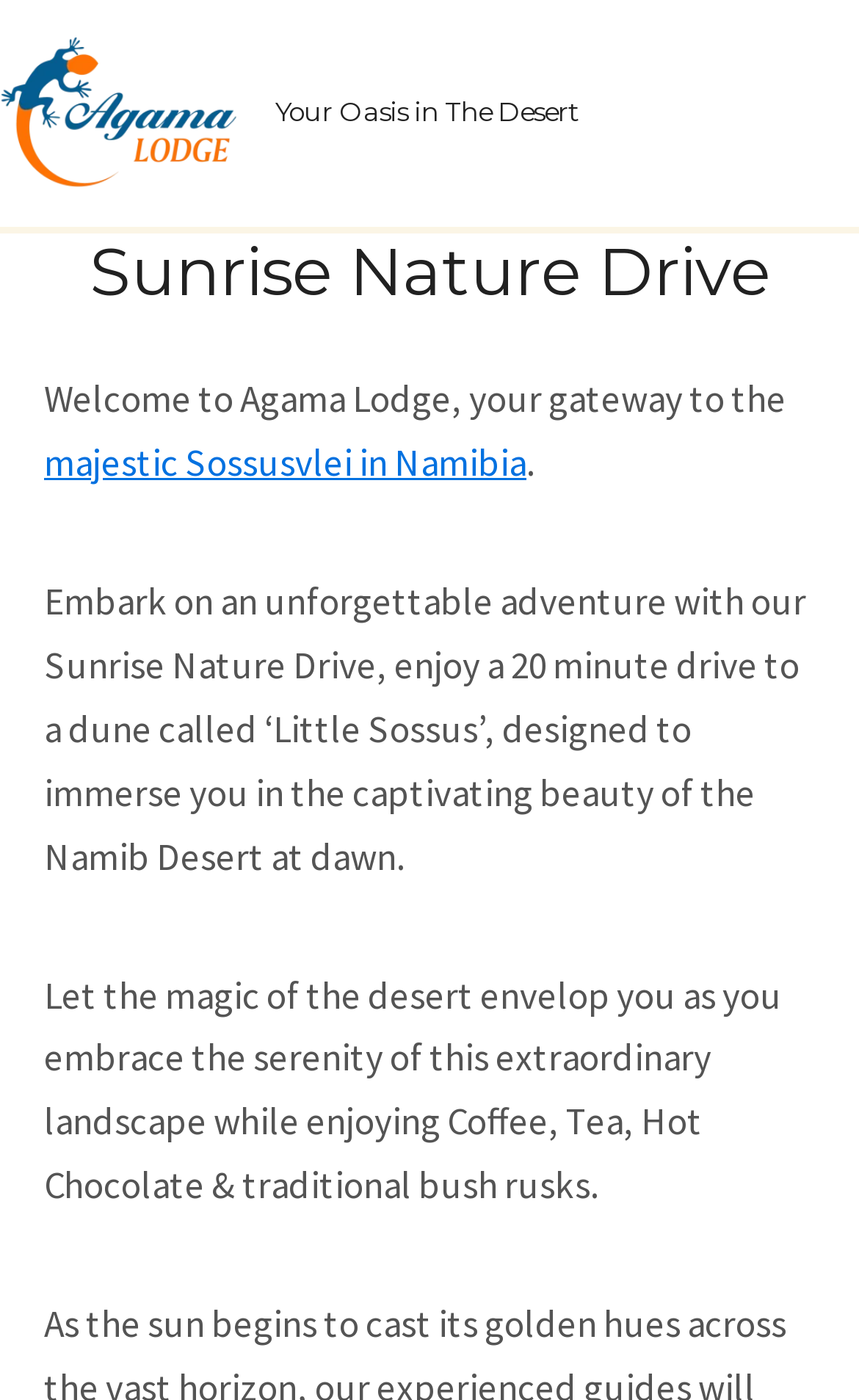Refer to the screenshot and answer the following question in detail:
What is the name of the lodge?

The name of the lodge can be found in the text 'Welcome to Agama Lodge, your gateway to the majestic Sossusvlei in Namibia.' which is located in the header section of the webpage.